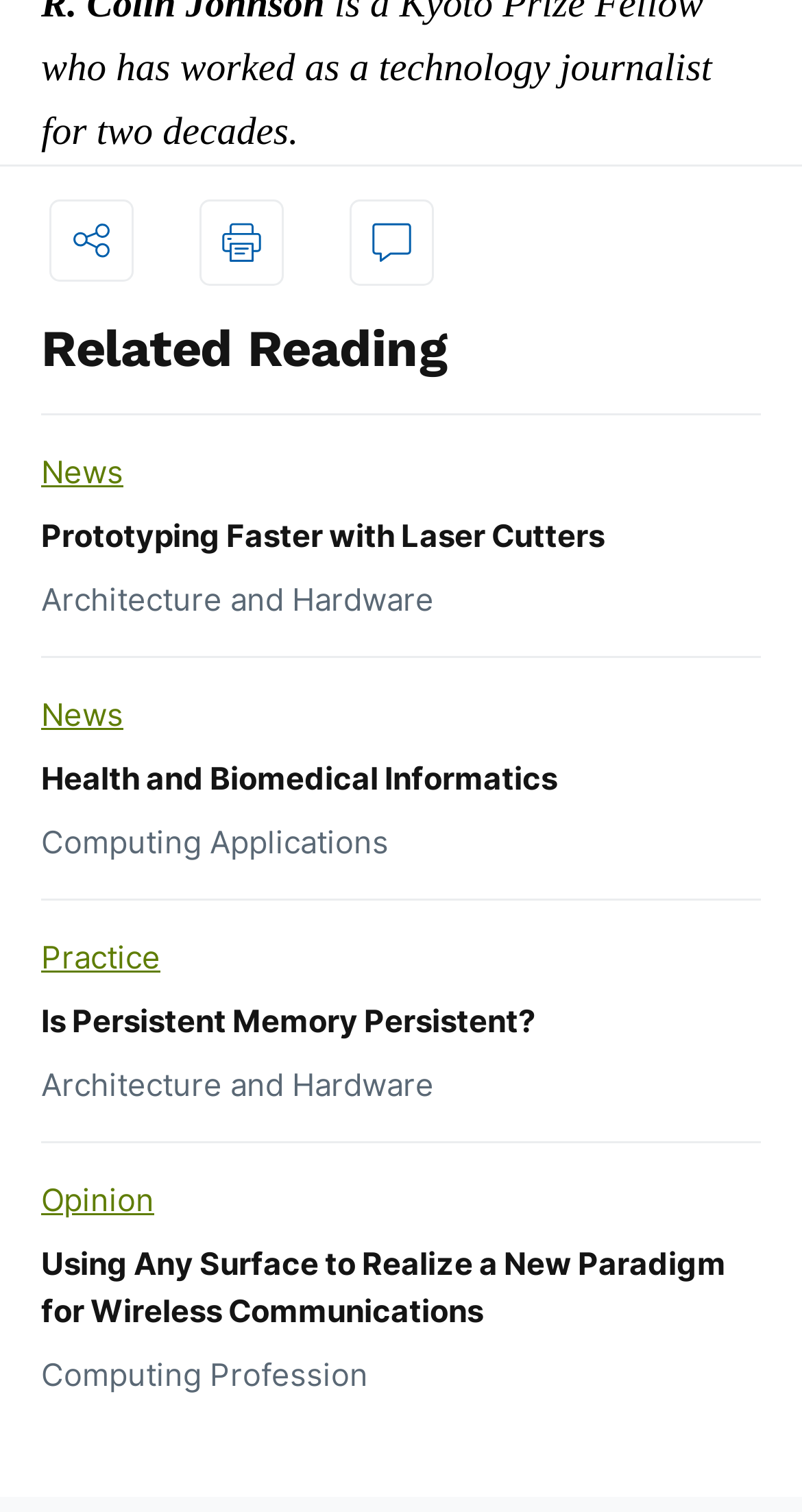Indicate the bounding box coordinates of the clickable region to achieve the following instruction: "check opinion."

[0.051, 0.781, 0.192, 0.807]